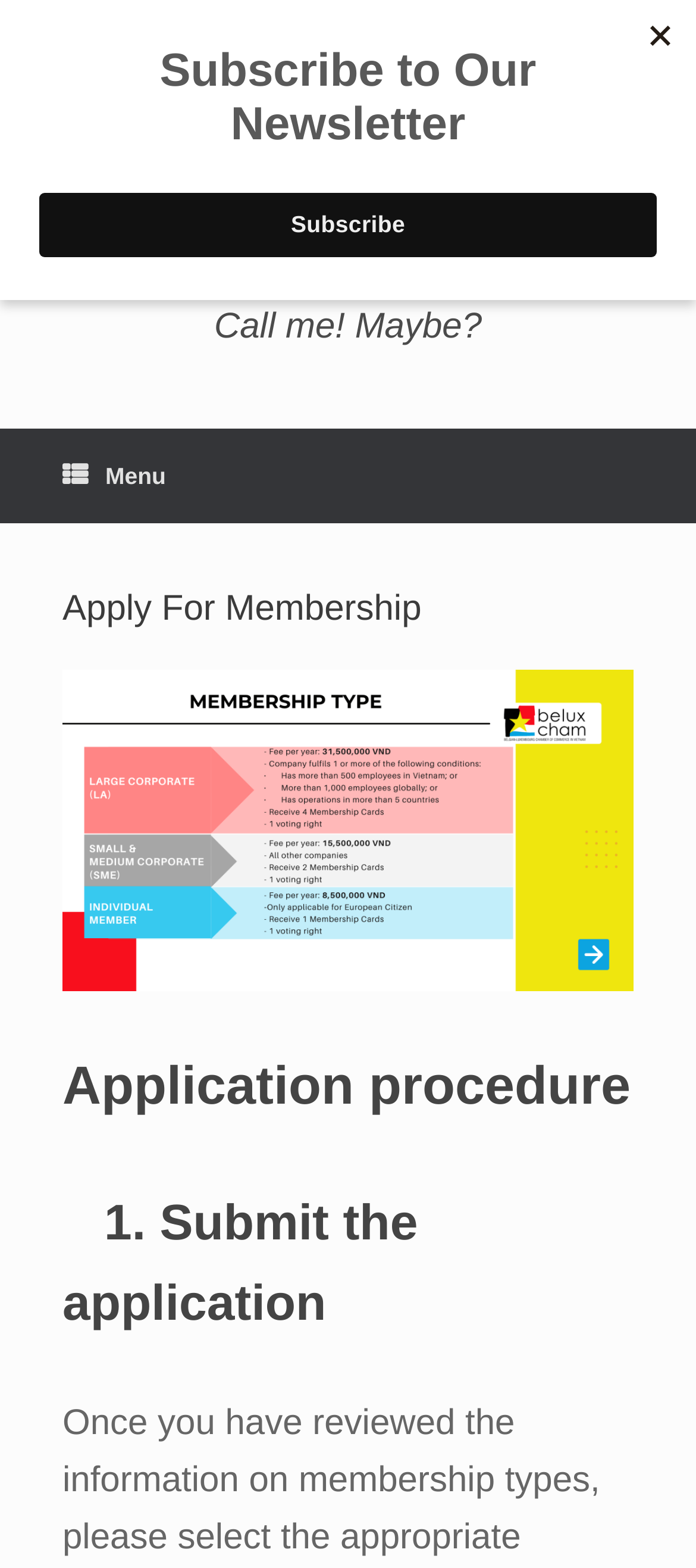What is the logo of this website?
Look at the image and provide a short answer using one word or a phrase.

BELUXCHAM Logo